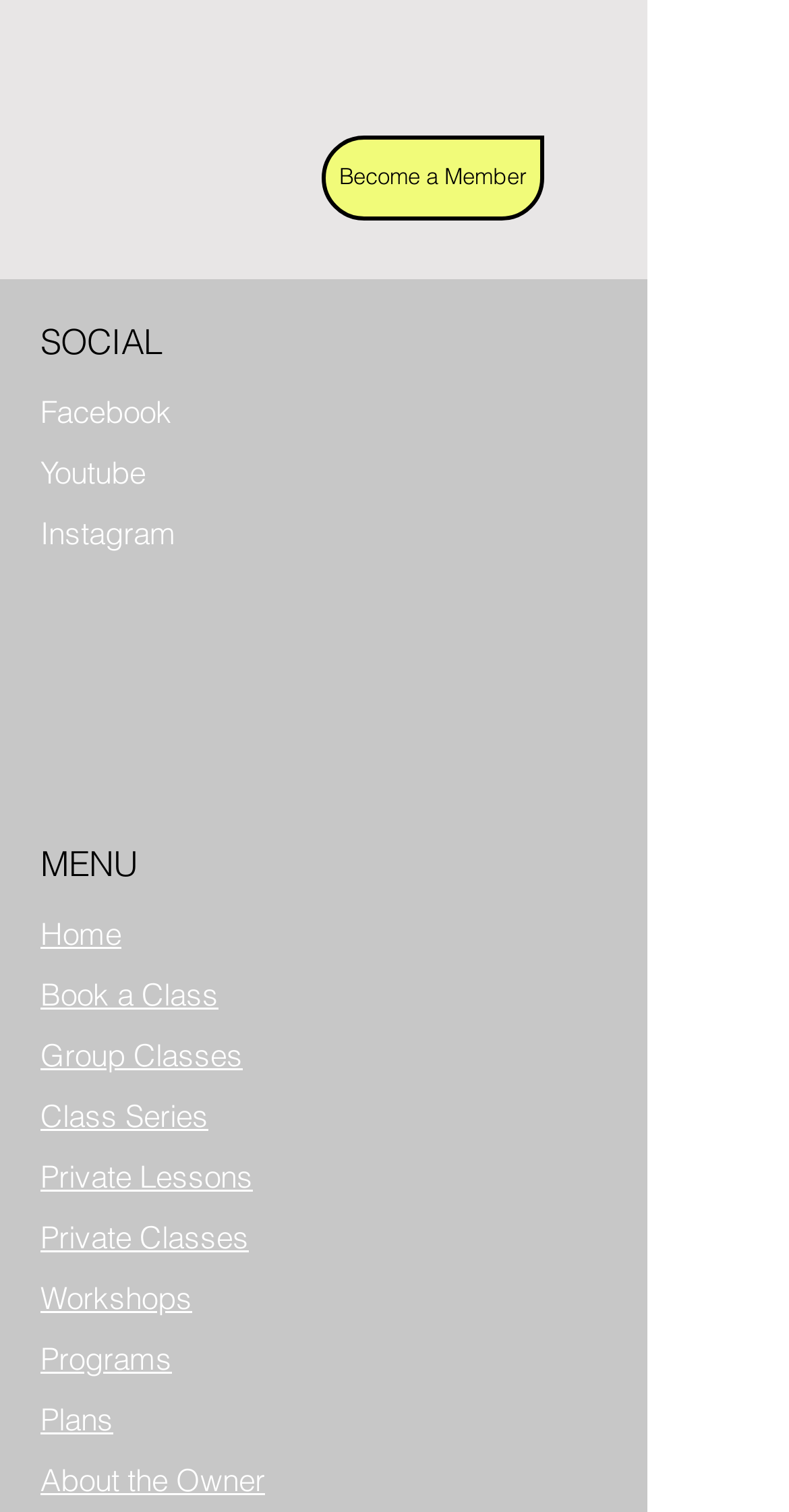Can you pinpoint the bounding box coordinates for the clickable element required for this instruction: "View Programs"? The coordinates should be four float numbers between 0 and 1, i.e., [left, top, right, bottom].

[0.051, 0.886, 0.218, 0.911]